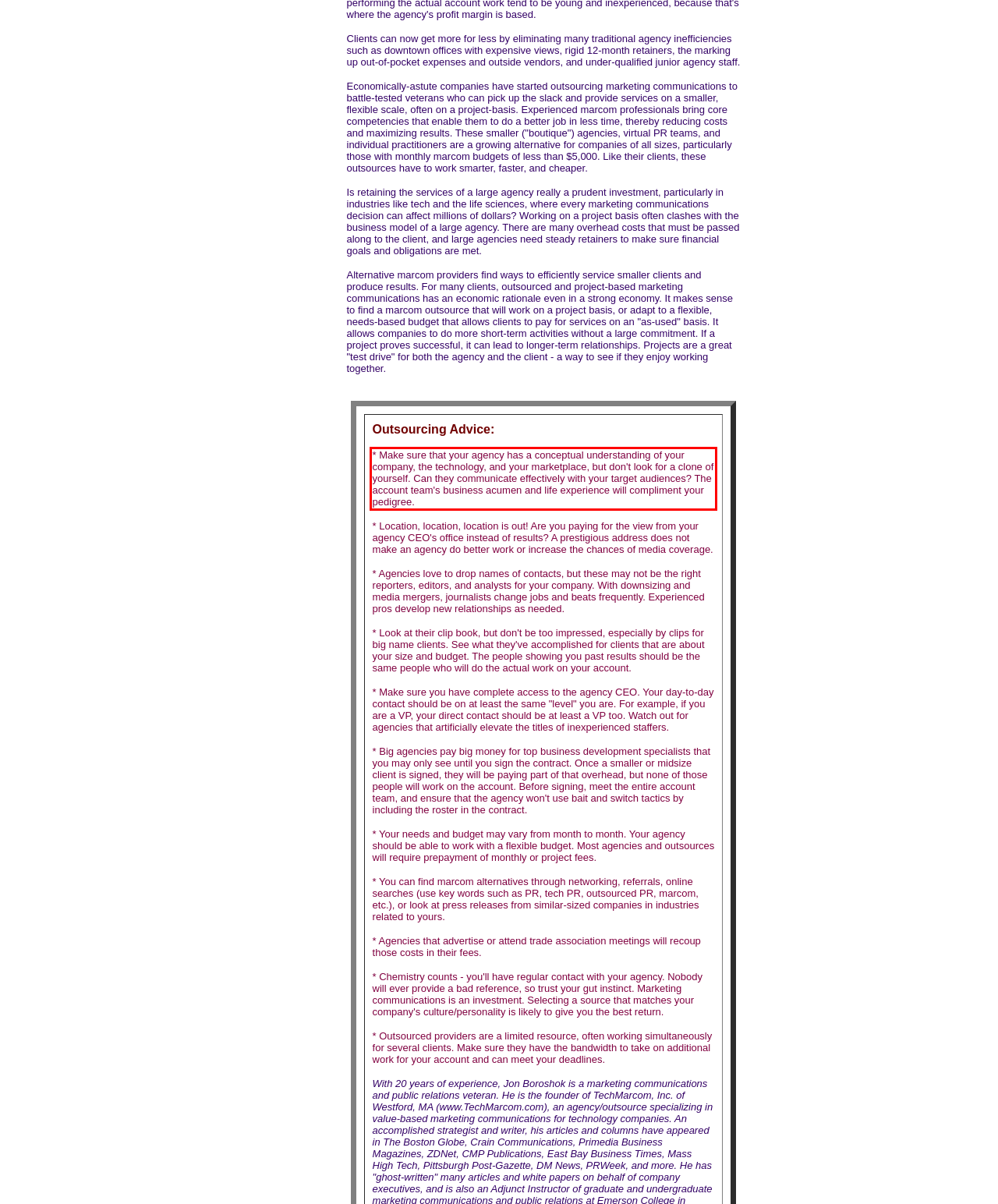Please recognize and transcribe the text located inside the red bounding box in the webpage image.

* Make sure that your agency has a conceptual understanding of your company, the technology, and your marketplace, but don't look for a clone of yourself. Can they communicate effectively with your target audiences? The account team's business acumen and life experience will compliment your pedigree.